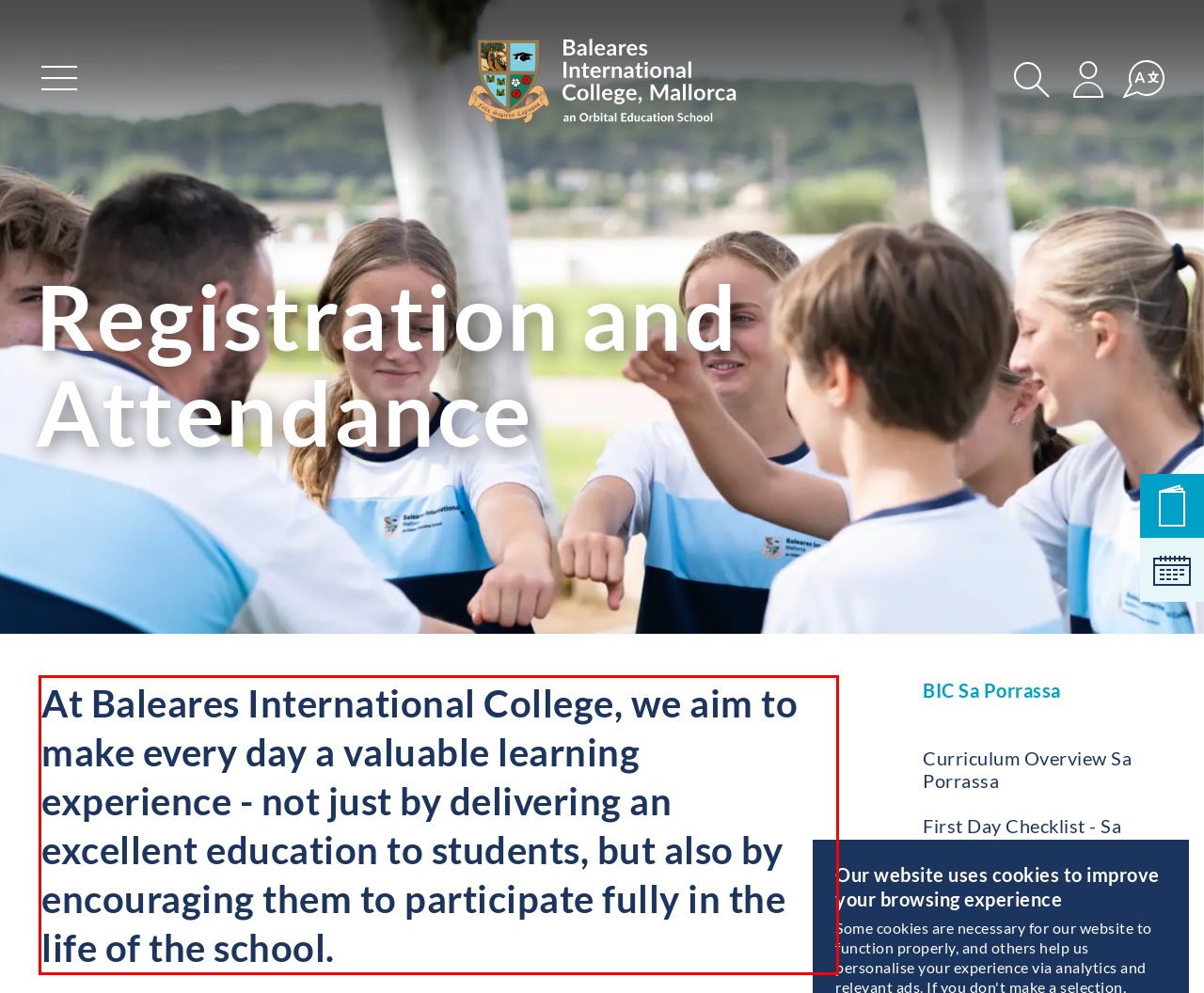Inspect the webpage screenshot that has a red bounding box and use OCR technology to read and display the text inside the red bounding box.

At Baleares International College, we aim to make every day a valuable learning experience - not just by delivering an excellent education to students, but also by encouraging them to participate fully in the life of the school.